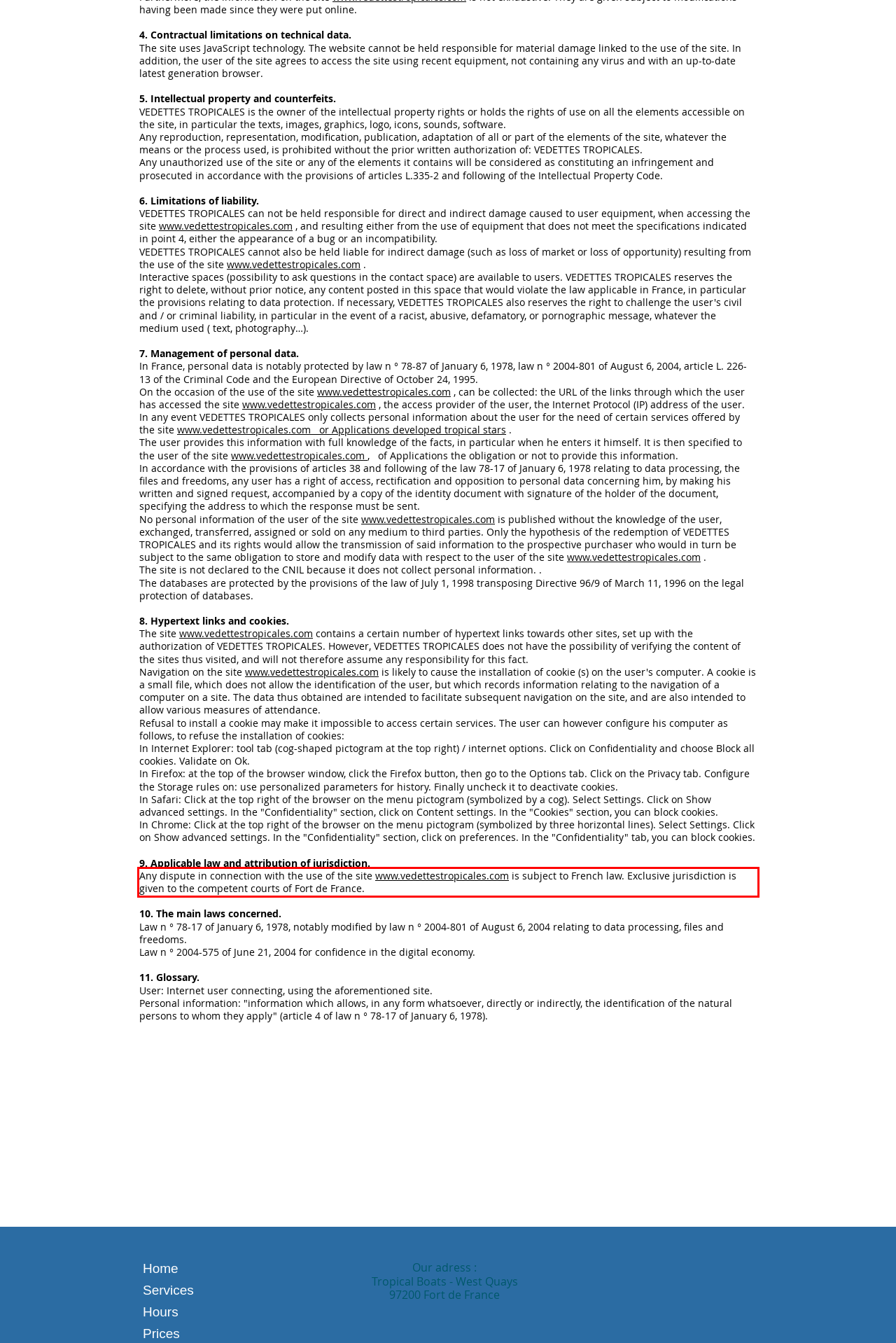Given a screenshot of a webpage, identify the red bounding box and perform OCR to recognize the text within that box.

Any dispute in connection with the use of the site www.vedettestropicales.com is subject to French law. Exclusive jurisdiction is given to the competent courts of Fort de France.